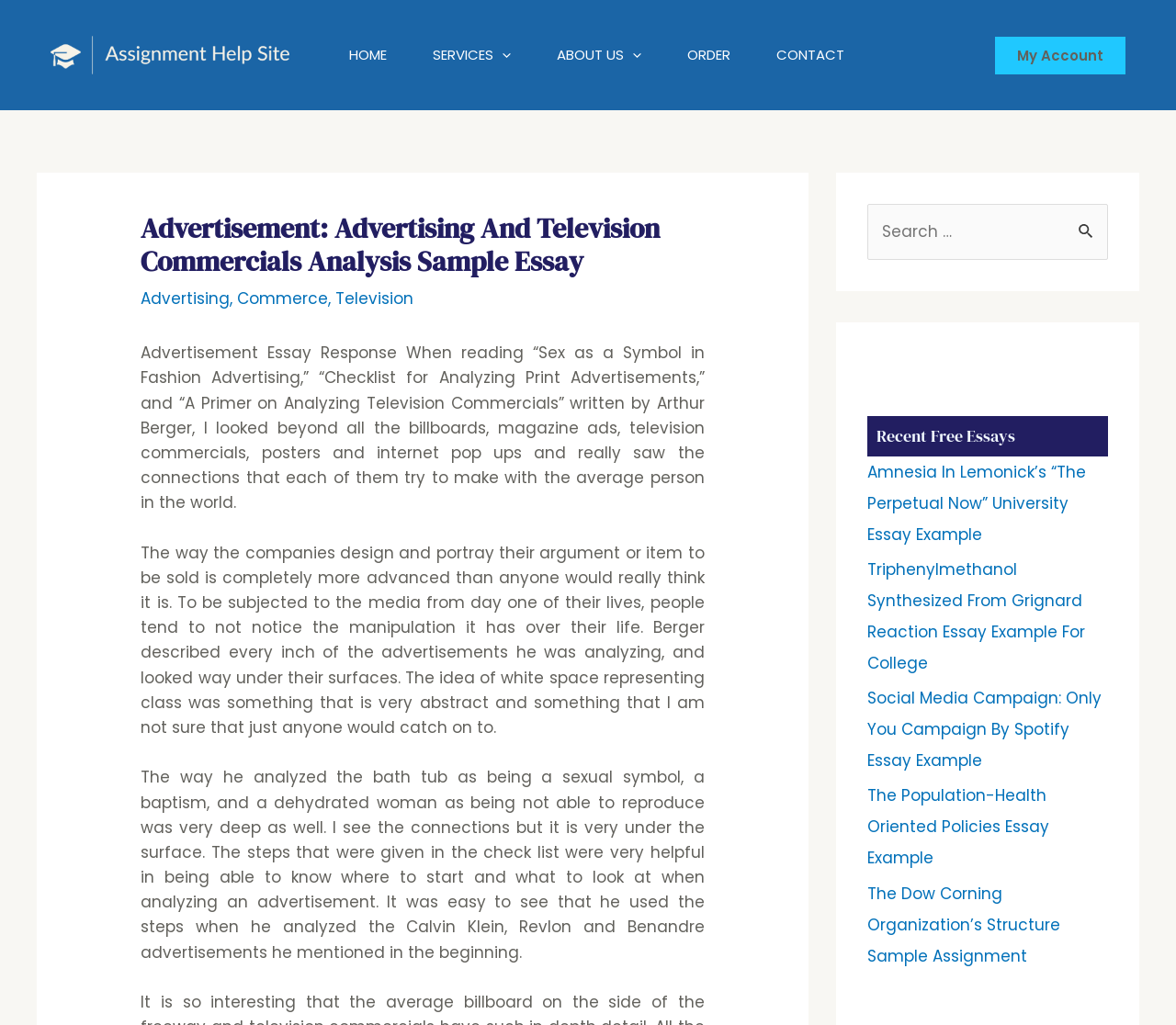What is the logo of the assignment help site?
Using the information from the image, provide a comprehensive answer to the question.

The logo of the assignment help site is located at the top left corner of the webpage, and it is an image with a bounding box coordinate of [0.043, 0.035, 0.246, 0.073]. The logo is a clickable link that takes users to the homepage of the site.